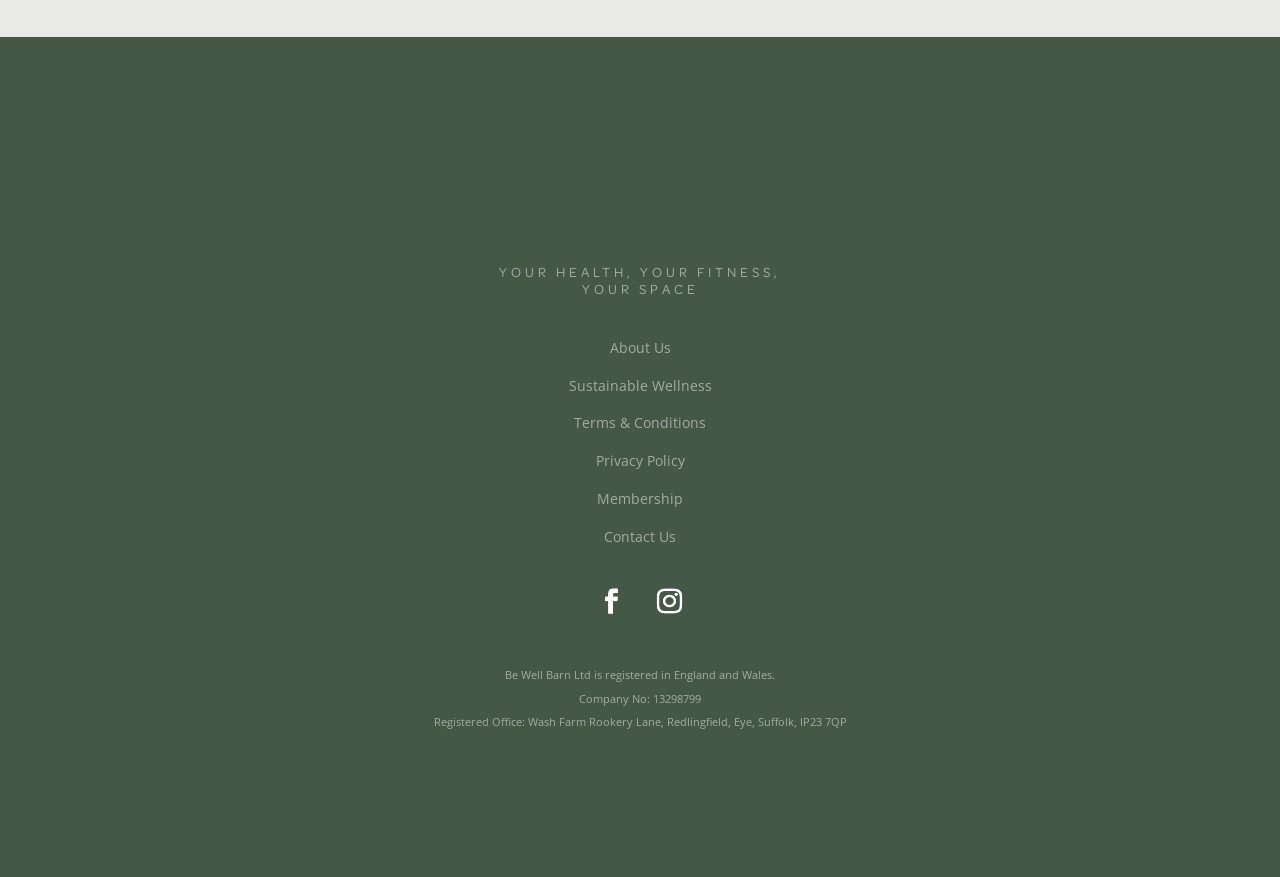Respond to the following query with just one word or a short phrase: 
How many navigation links are there?

6